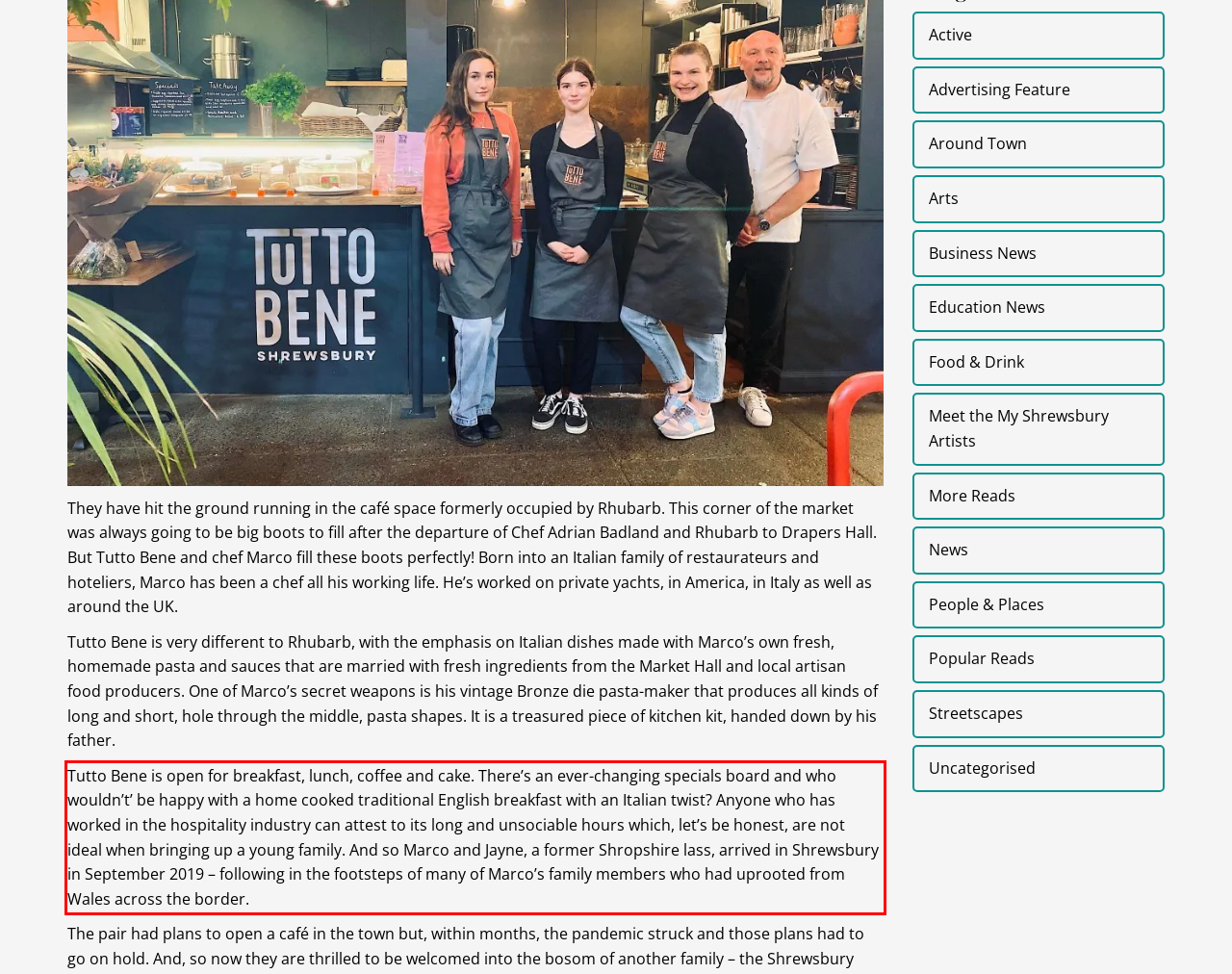Please extract the text content from the UI element enclosed by the red rectangle in the screenshot.

Tutto Bene is open for breakfast, lunch, coffee and cake. There’s an ever-changing specials board and who wouldn’t’ be happy with a home cooked traditional English breakfast with an Italian twist? Anyone who has worked in the hospitality industry can attest to its long and unsociable hours which, let’s be honest, are not ideal when bringing up a young family. And so Marco and Jayne, a former Shropshire lass, arrived in Shrewsbury in September 2019 – following in the footsteps of many of Marco’s family members who had uprooted from Wales across the border.